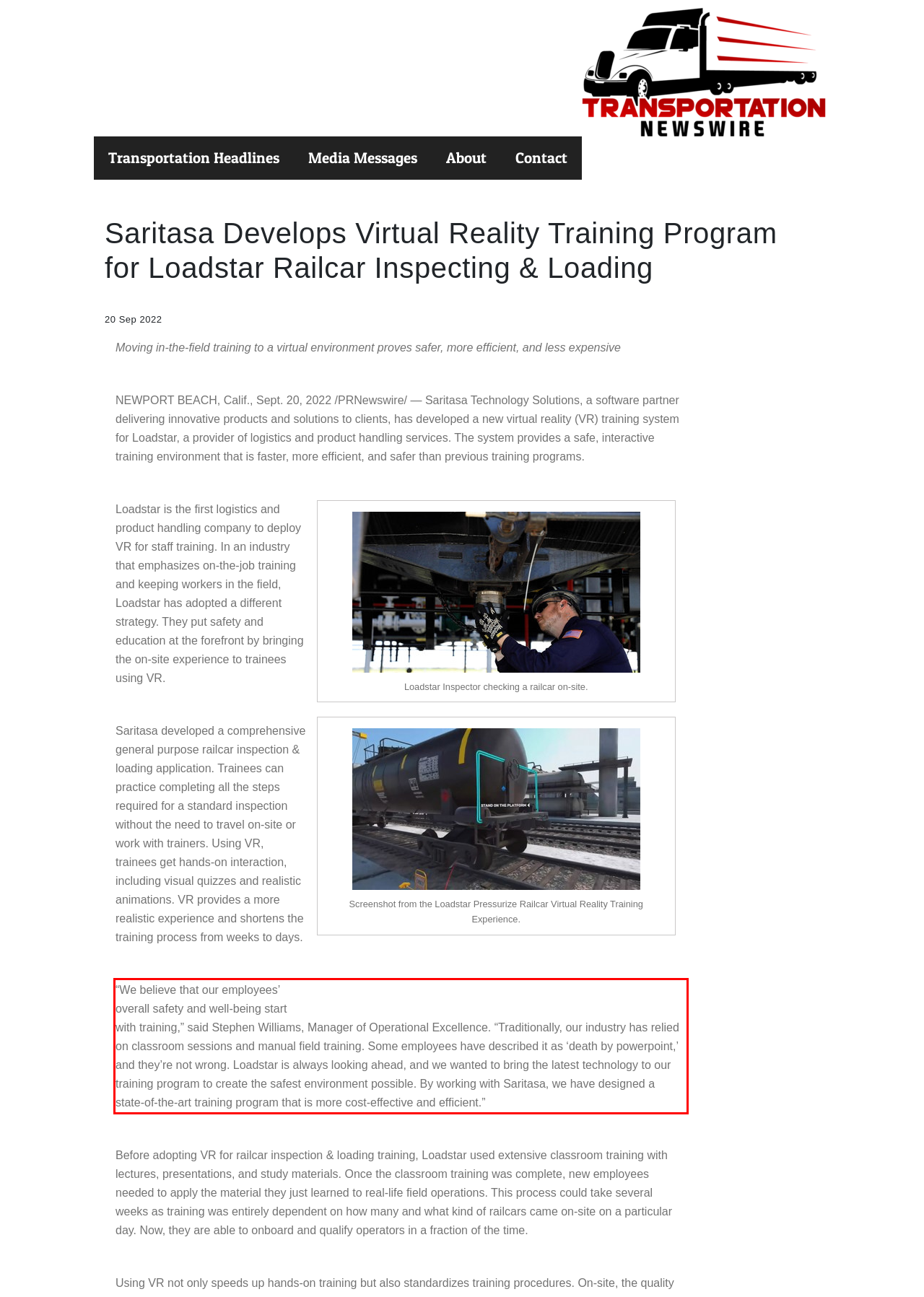You are given a webpage screenshot with a red bounding box around a UI element. Extract and generate the text inside this red bounding box.

“We believe that our employees’ overall safety and well-being start with training,” said Stephen Williams, Manager of Operational Excellence. “Traditionally, our industry has relied on classroom sessions and manual field training. Some employees have described it as ‘death by powerpoint,’ and they’re not wrong. Loadstar is always looking ahead, and we wanted to bring the latest technology to our training program to create the safest environment possible. By working with Saritasa, we have designed a state-of-the-art training program that is more cost-effective and efficient.”